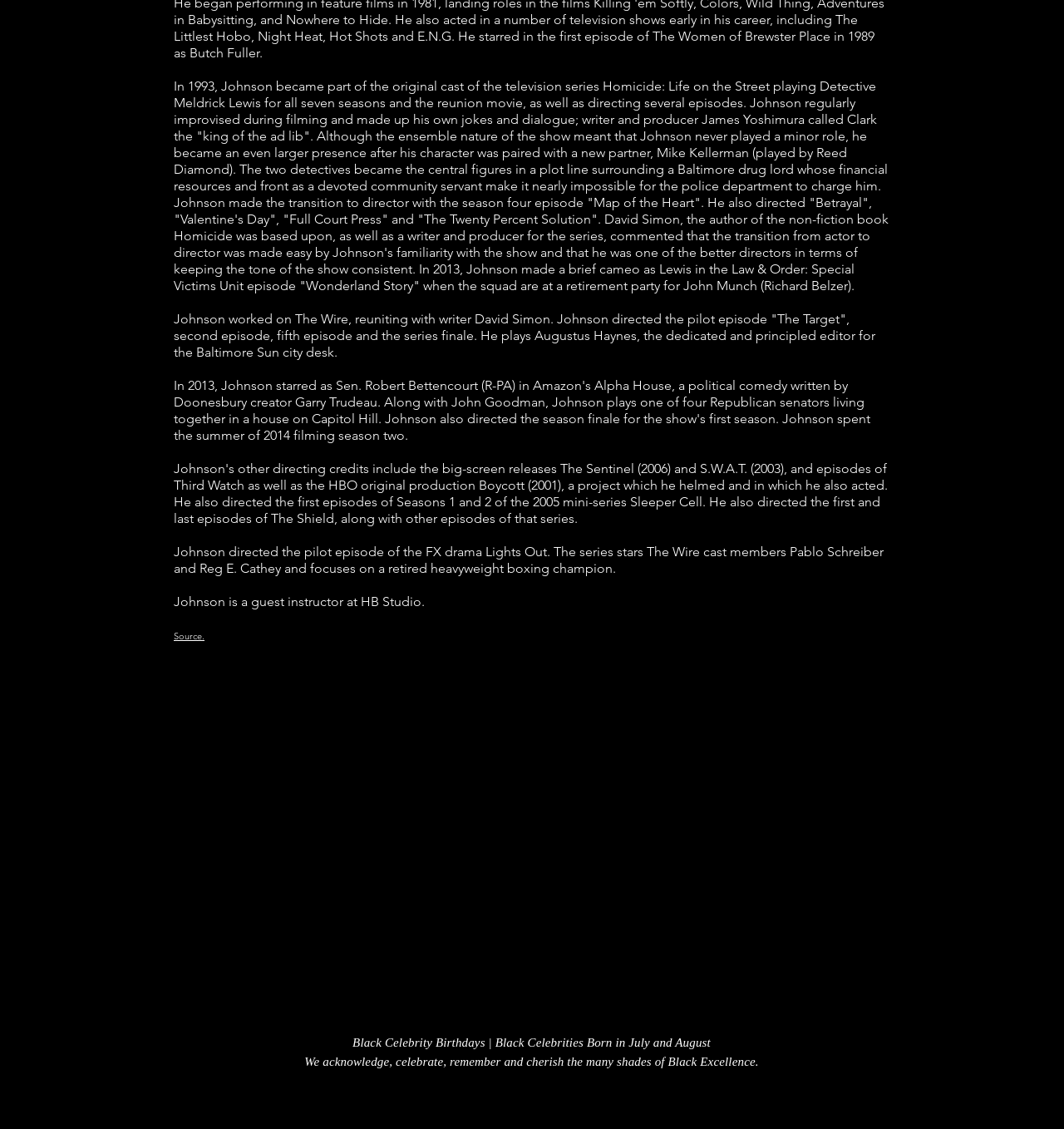Locate the bounding box coordinates of the element that should be clicked to fulfill the instruction: "Go to Twitter".

[0.408, 0.971, 0.438, 1.0]